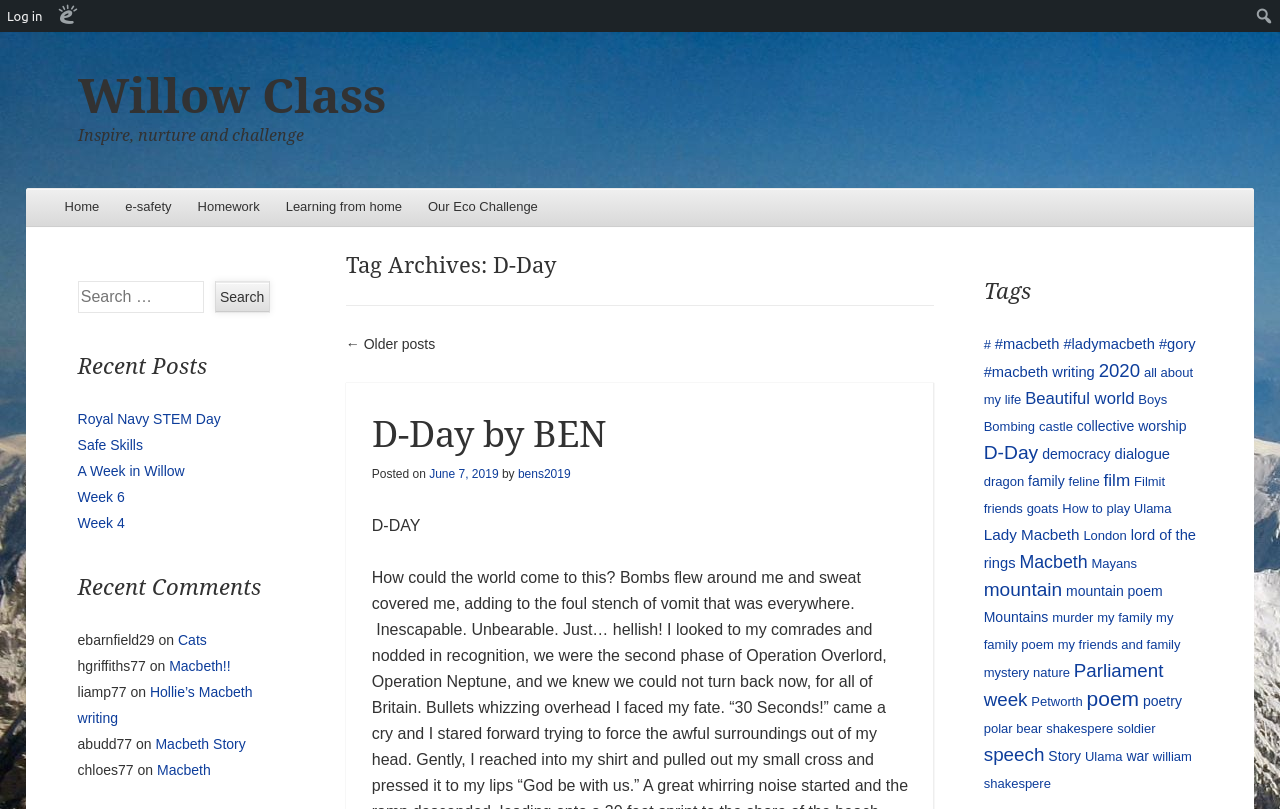Explain in detail what is displayed on the webpage.

The webpage is about a school class, specifically Willow Class, with a focus on D-Day. At the top, there is a heading "Willow Class" followed by a link with the same text. Below this, there is a heading "Inspire, nurture and challenge". 

On the left side, there is a menu with links to "Home", "e-safety", "Homework", "Learning from home", and "Our Eco Challenge". Below the menu, there is a section with a heading "Tag Archives: D-Day" and a link to "← Older posts". 

The main content of the page is a blog post titled "D-Day by BEN" with a link to the post. The post has a date "June 7, 2019" and is written by "bens2019". The post content is not explicitly stated, but it appears to be about D-Day.

Below the blog post, there is a search bar with a button and a heading "Recent Posts" with links to several posts, including "Royal Navy STEM Day", "Safe Skills", "A Week in Willow", "Week 6", and "Week 4". 

Further down, there is a section with a heading "Recent Comments" with comments from several users, including "ebarnfield29", "hgriffiths77", "liamp77", "abudd77", and "chloes77". Each comment has a link to the original post.

On the right side, there is a section with a heading "Tags" and a list of tags, including "#", "#macbeth", "2020", "all about my life", "Beautiful world", and many others. Each tag has a link to related posts.